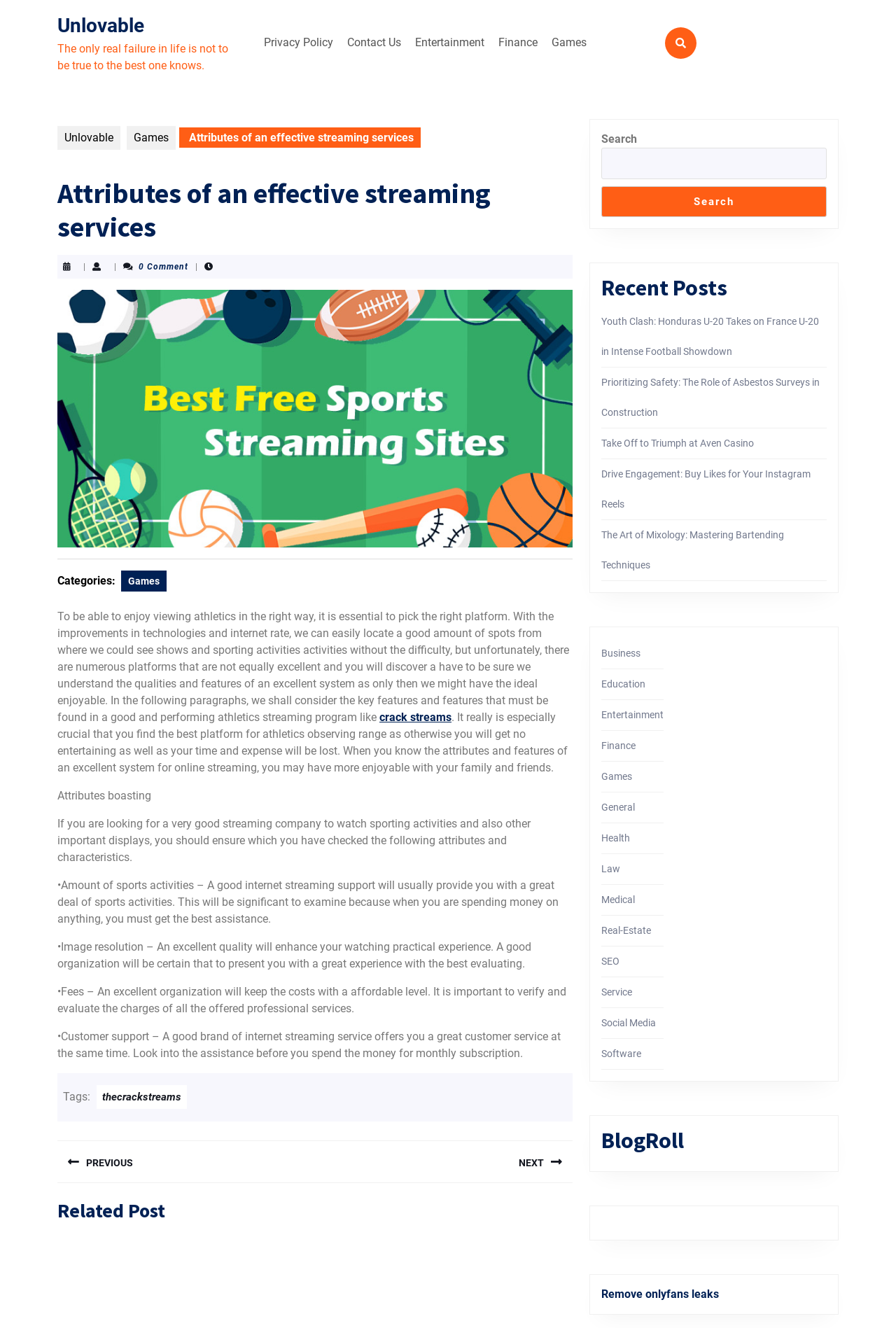Identify and provide the text content of the webpage's primary headline.

Attributes of an effective streaming services